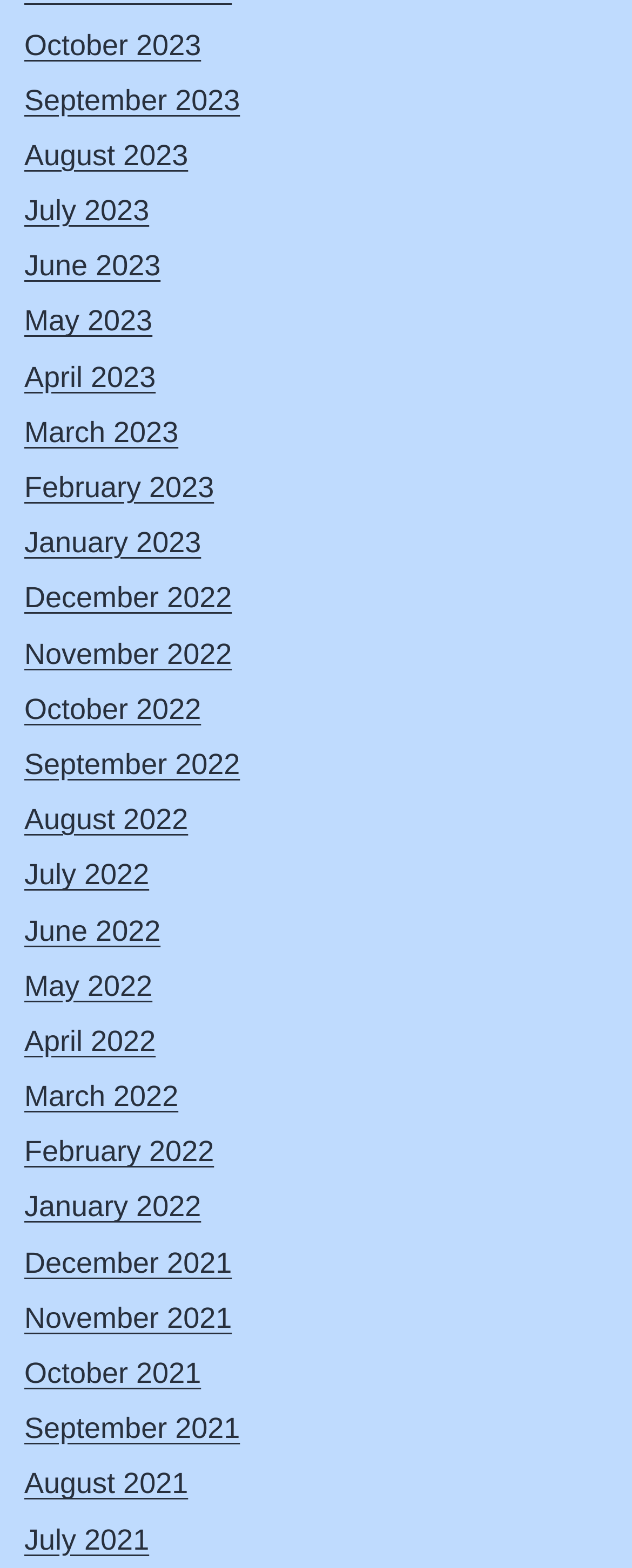Please provide a one-word or phrase answer to the question: 
What is the earliest month listed on the webpage?

December 2021